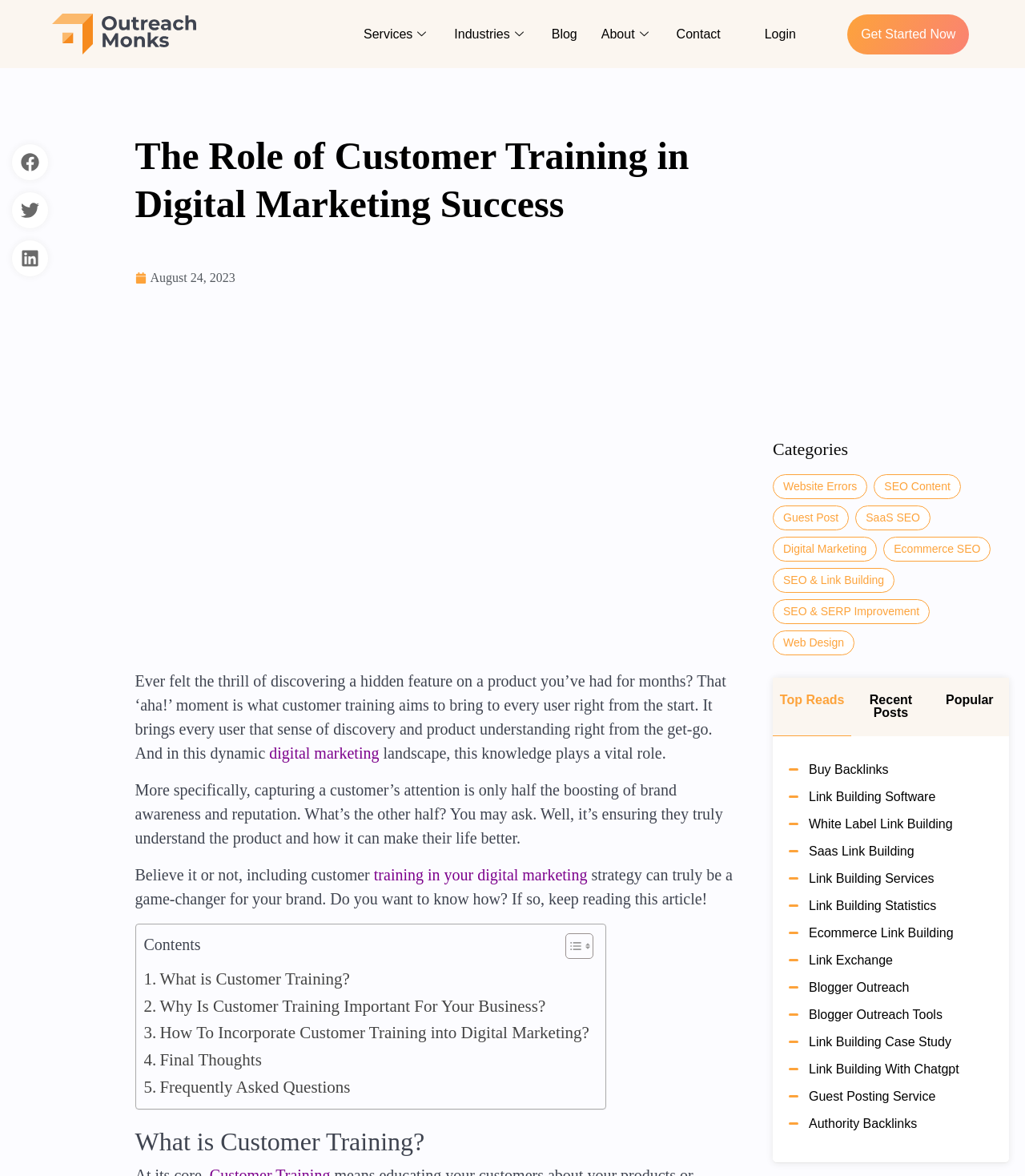What is the function of the 'Toggle Table of Content' button?
Using the image, provide a concise answer in one word or a short phrase.

To show or hide table of content